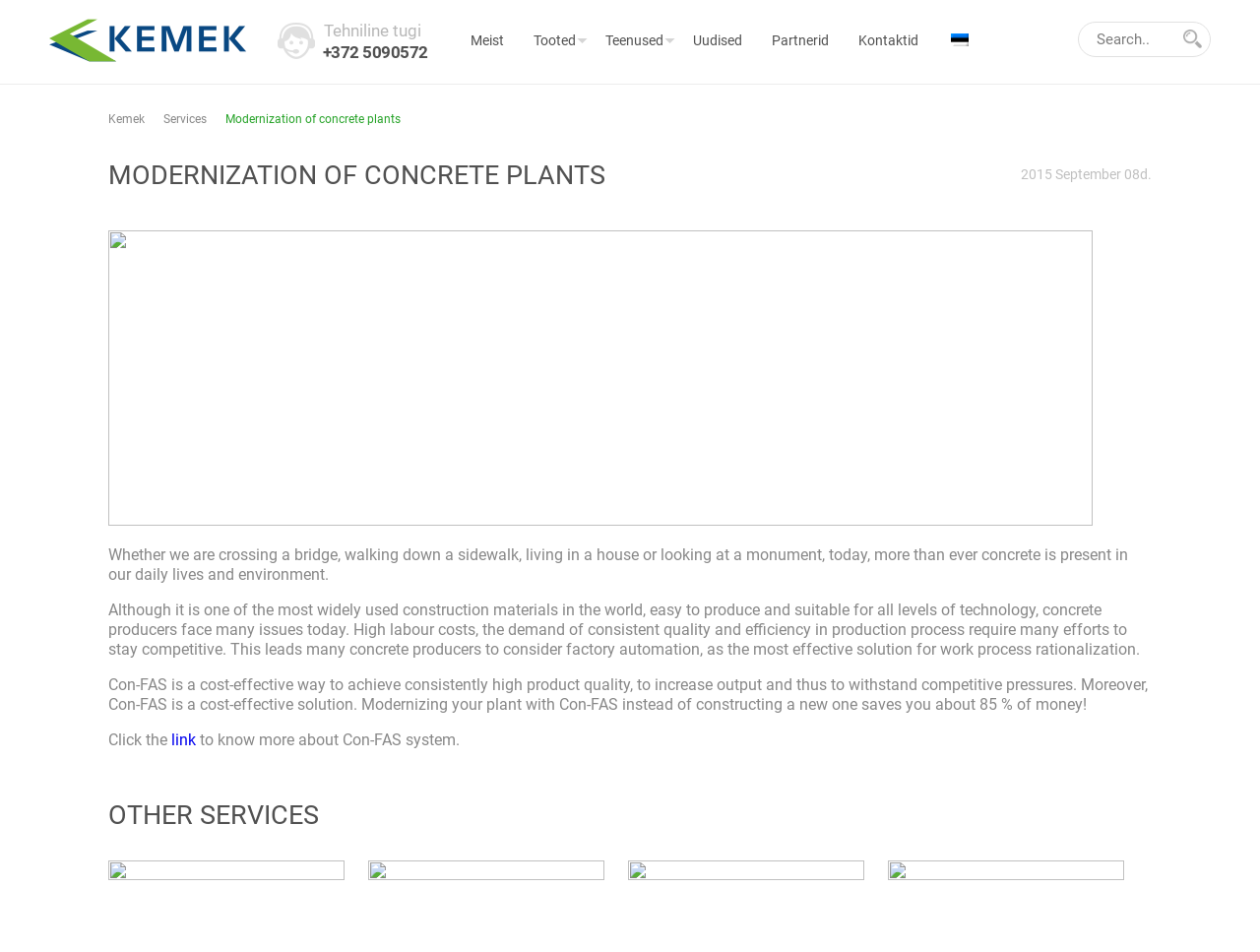Please locate the bounding box coordinates of the element's region that needs to be clicked to follow the instruction: "Learn more about Con-FAS system". The bounding box coordinates should be provided as four float numbers between 0 and 1, i.e., [left, top, right, bottom].

[0.136, 0.767, 0.155, 0.787]